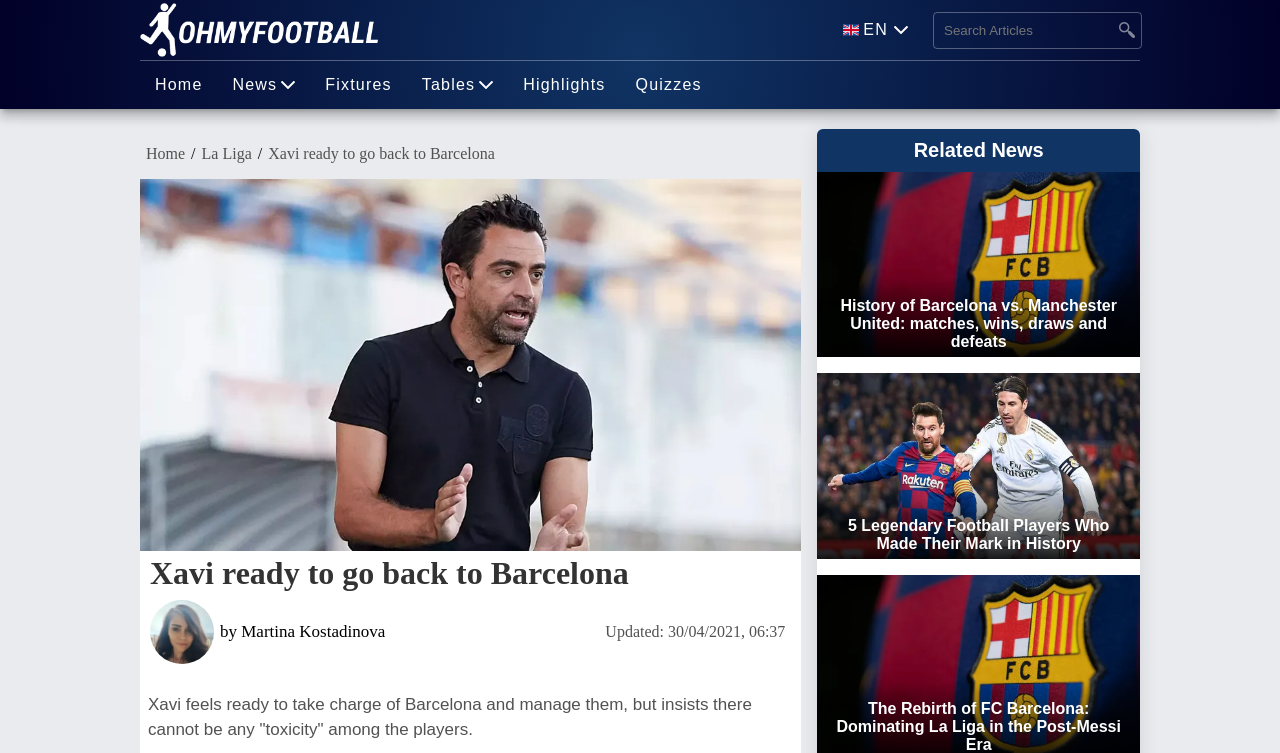Identify the bounding box coordinates for the region to click in order to carry out this instruction: "Check the latest updates on La Liga". Provide the coordinates using four float numbers between 0 and 1, formatted as [left, top, right, bottom].

[0.17, 0.199, 0.355, 0.266]